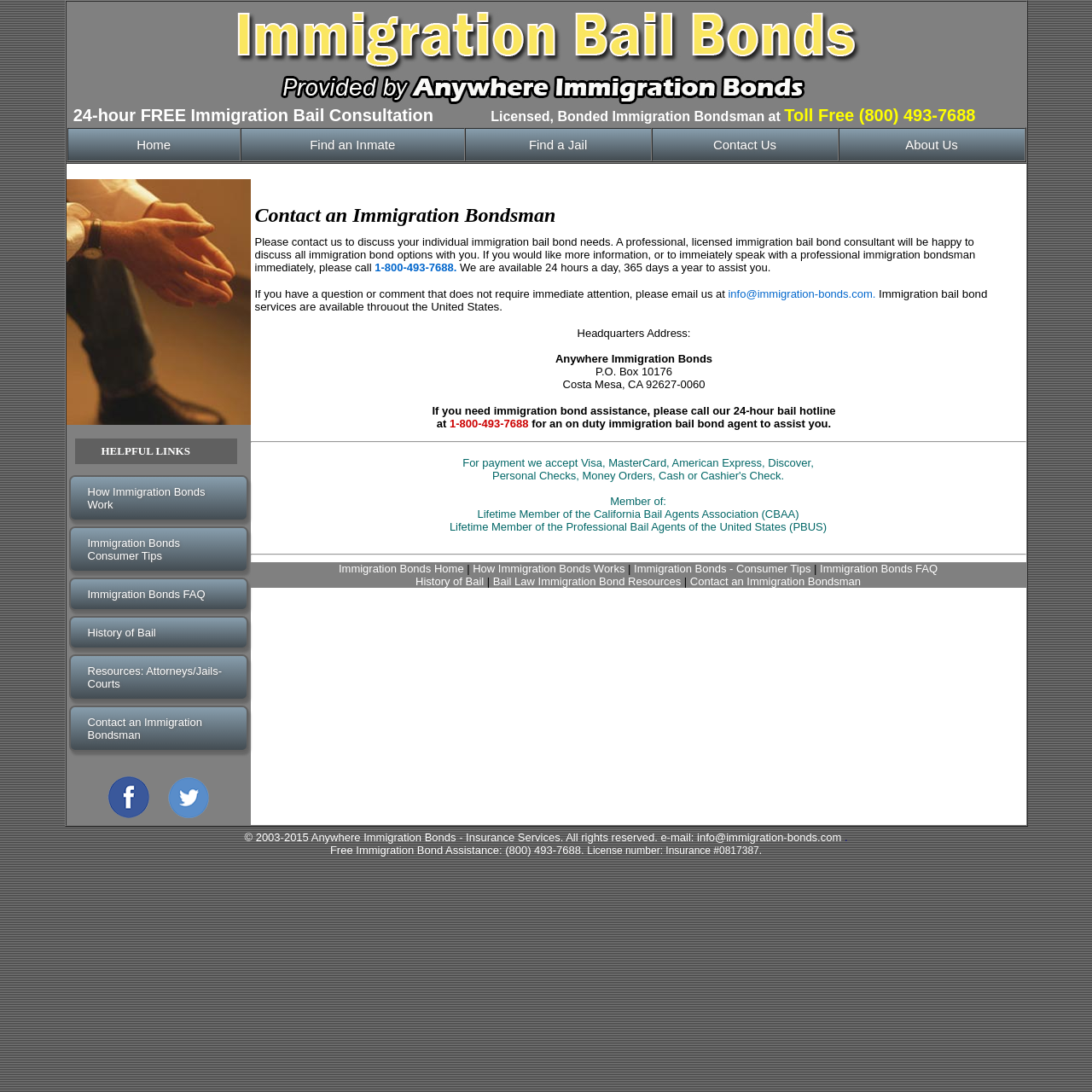What are the associations that the immigration bondsman is a member of?
Using the information from the image, answer the question thoroughly.

I found the associations by reading the text at the bottom of the page, which lists the associations that the immigration bondsman is a member of.